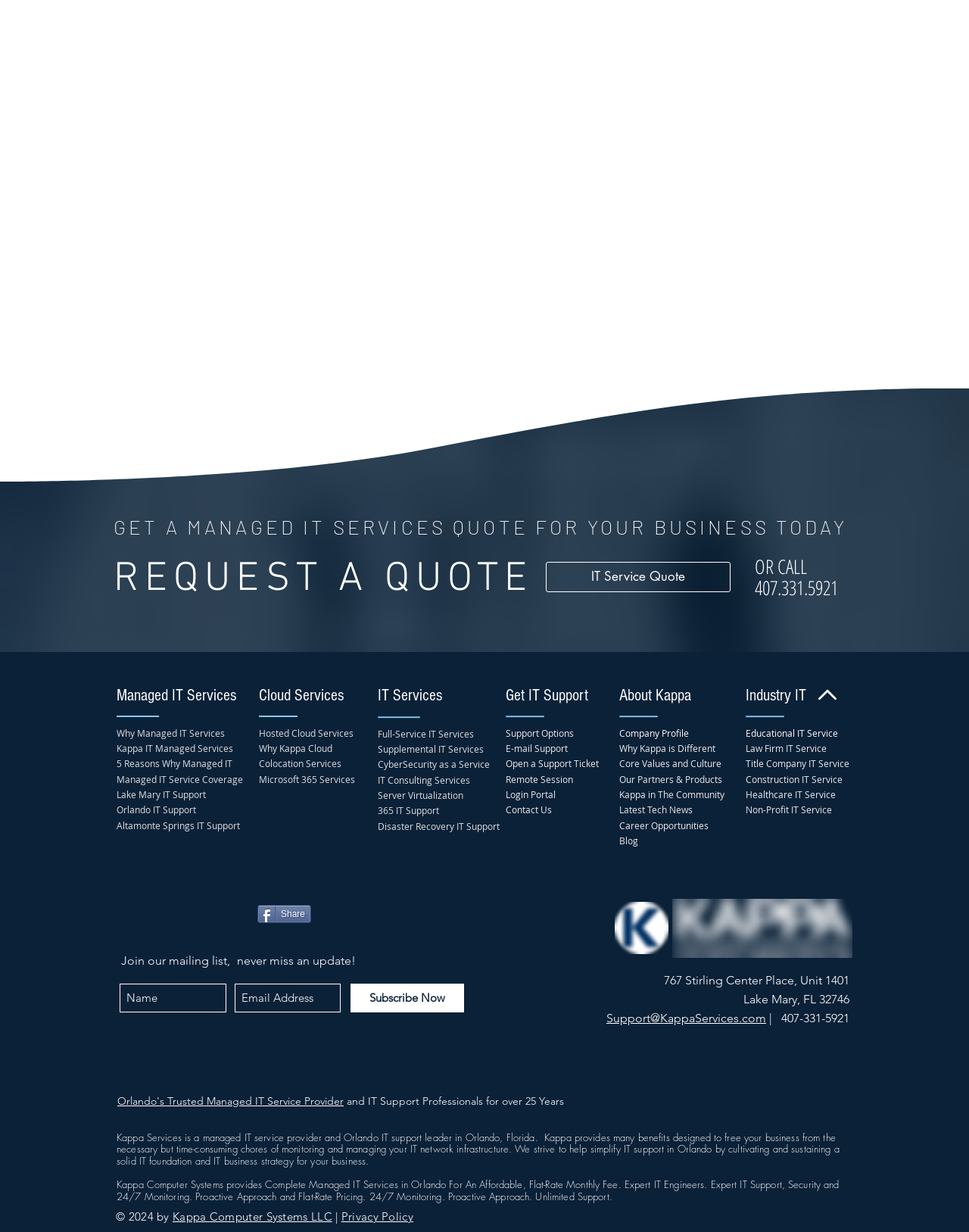Please respond to the question using a single word or phrase:
What is the main service offered by Kappa?

Managed IT Services